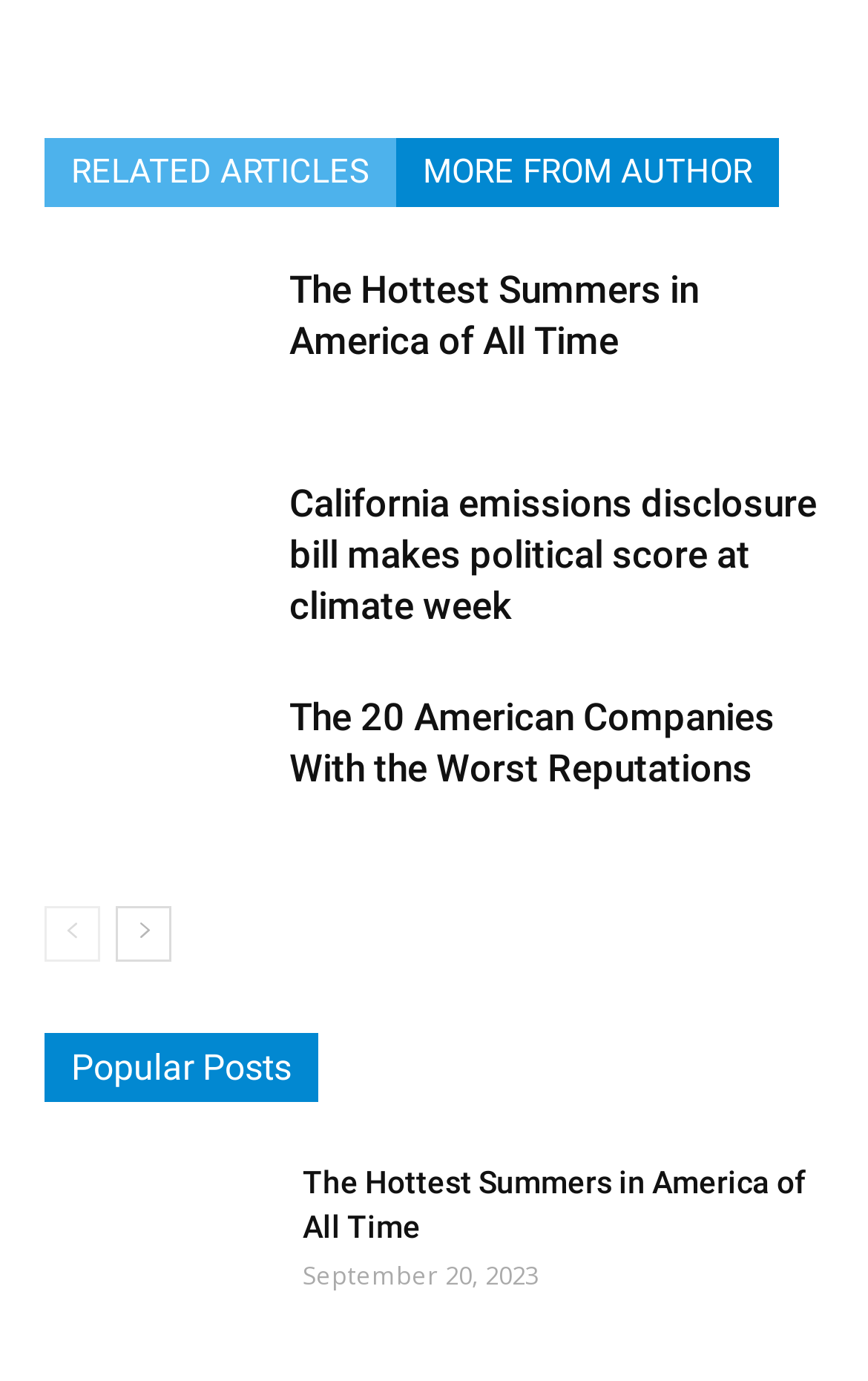Find the bounding box coordinates of the area that needs to be clicked in order to achieve the following instruction: "Check the time of 'September 20, 2023'". The coordinates should be specified as four float numbers between 0 and 1, i.e., [left, top, right, bottom].

[0.349, 0.91, 0.621, 0.934]